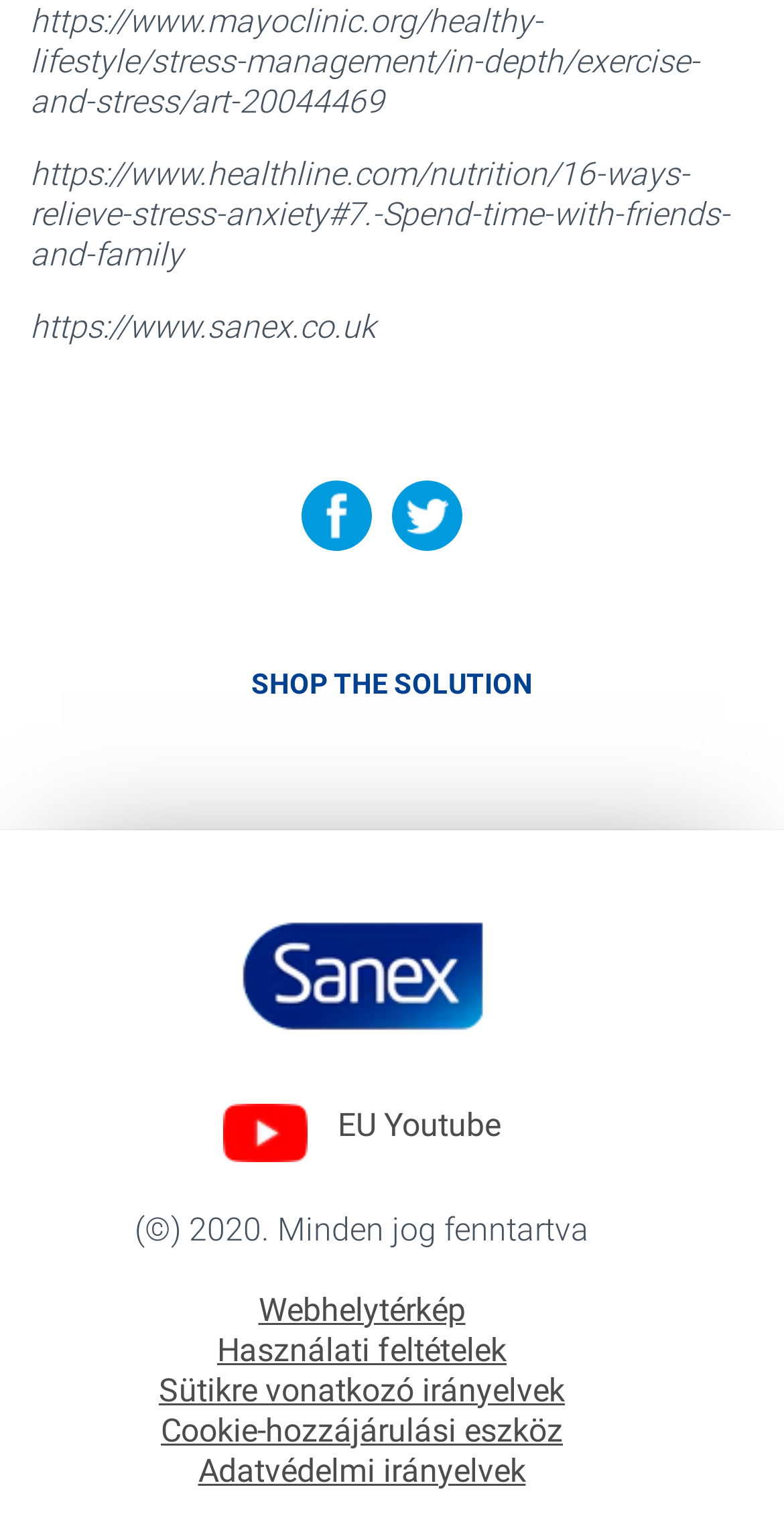Please locate the bounding box coordinates for the element that should be clicked to achieve the following instruction: "Share this article on Facebook". Ensure the coordinates are given as four float numbers between 0 and 1, i.e., [left, top, right, bottom].

[0.385, 0.316, 0.474, 0.35]